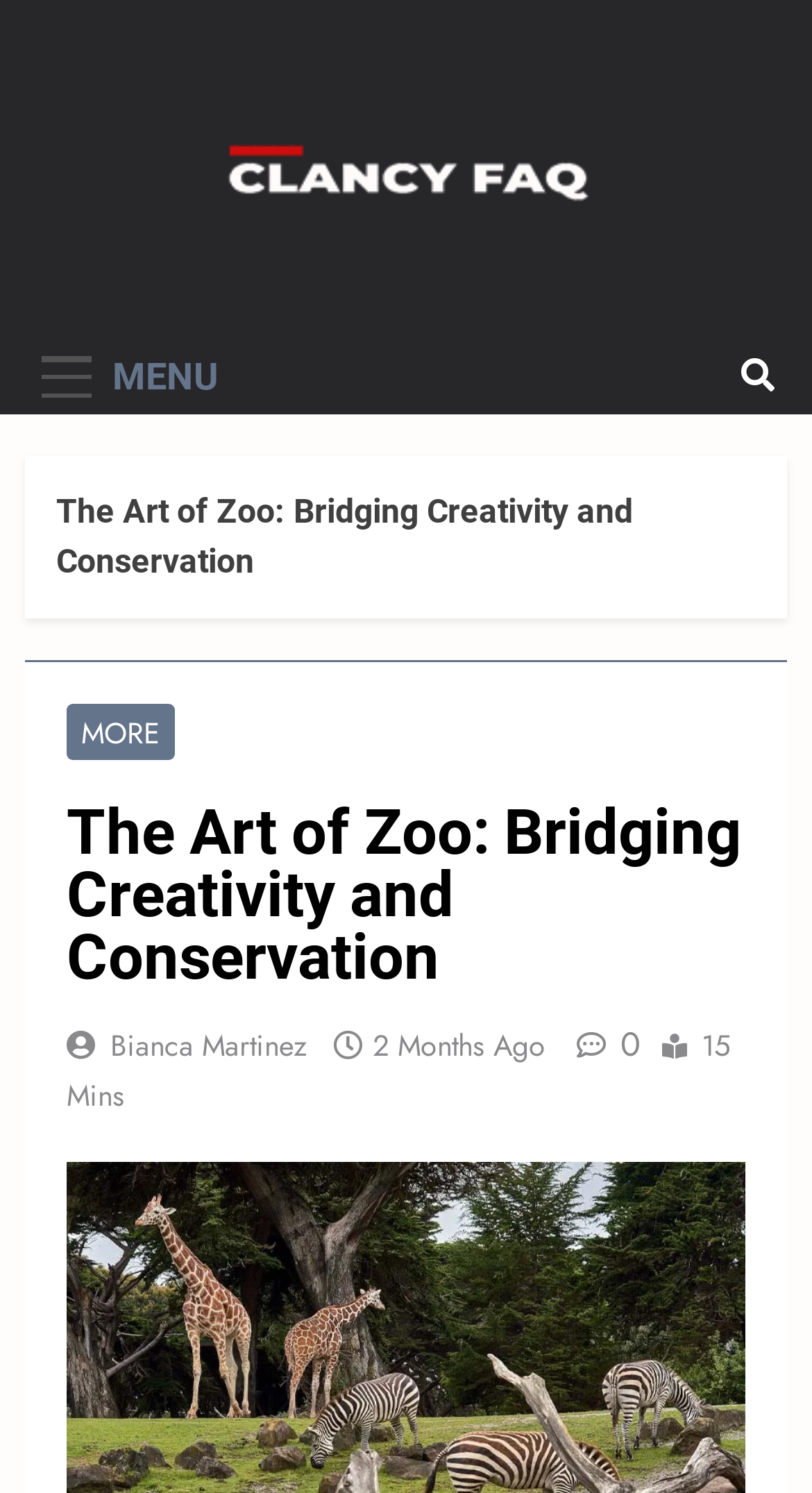Offer a meticulous description of the webpage's structure and content.

The webpage is about "The Art of Zoo: Bridging Creativity and Conservation". At the top left, there is a button labeled "MENU" which is not expanded. To the right of the "MENU" button, there is a link to "Clancy FAQ" accompanied by an image. Another link to "Clancy FAQ" is located below the first one. 

On the top right, there is a button with an icon represented by "\uf002". 

The main title "The Art of Zoo: Bridging Creativity and Conservation" is located in the middle of the top section. Below the title, there is a link to "MORE". 

The main content is divided into sections. The first section has a heading with the same title as the webpage. Below the heading, there are links to "Bianca Martinez" and "2 Months Ago" with a timestamp. There is also a link with an icon represented by "\uf4ad0" and a text "15 Mins" indicating the reading time.